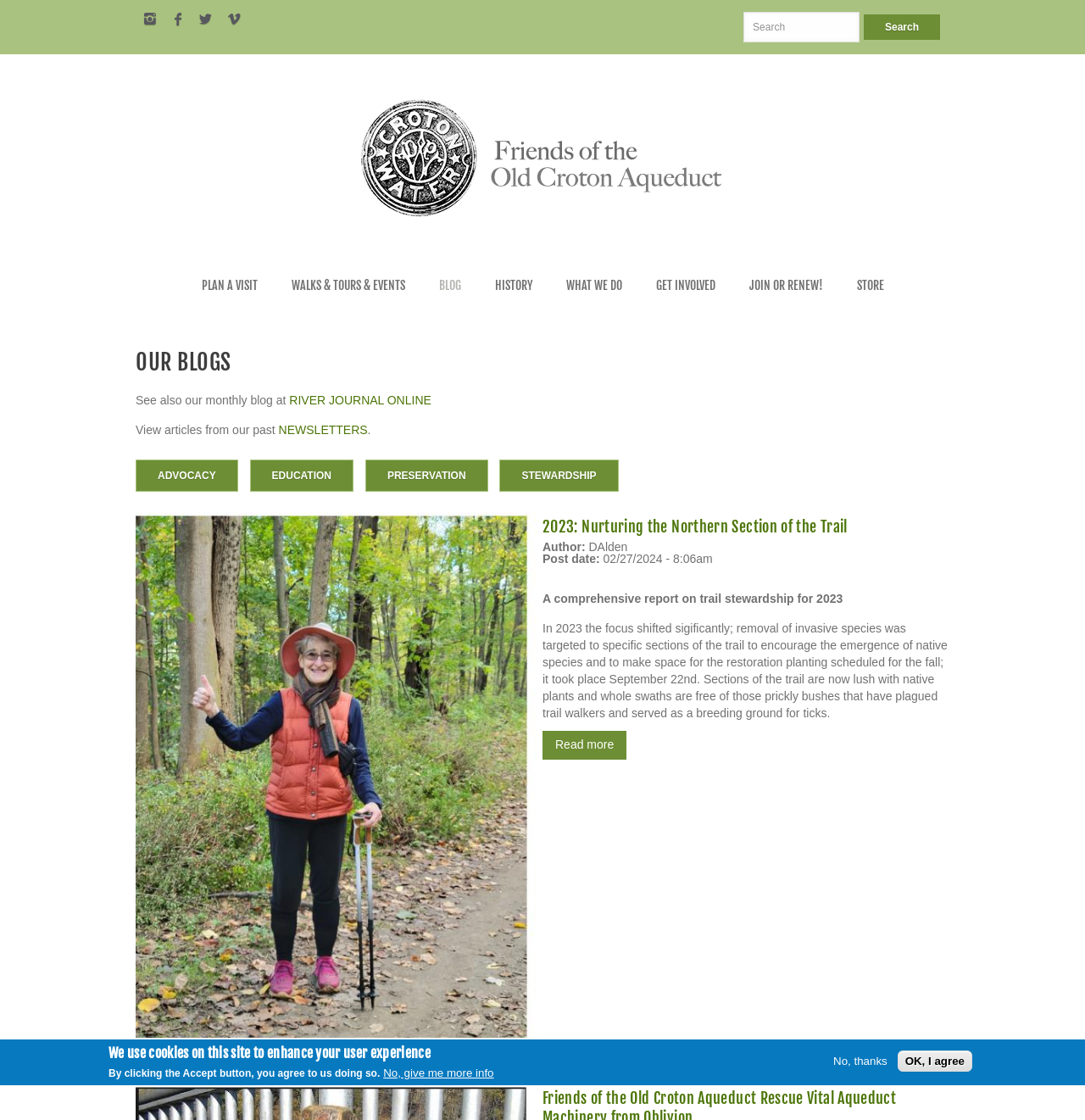Bounding box coordinates are to be given in the format (top-left x, top-left y, bottom-right x, bottom-right y). All values must be floating point numbers between 0 and 1. Provide the bounding box coordinate for the UI element described as: ADVOCACY

[0.125, 0.41, 0.219, 0.439]